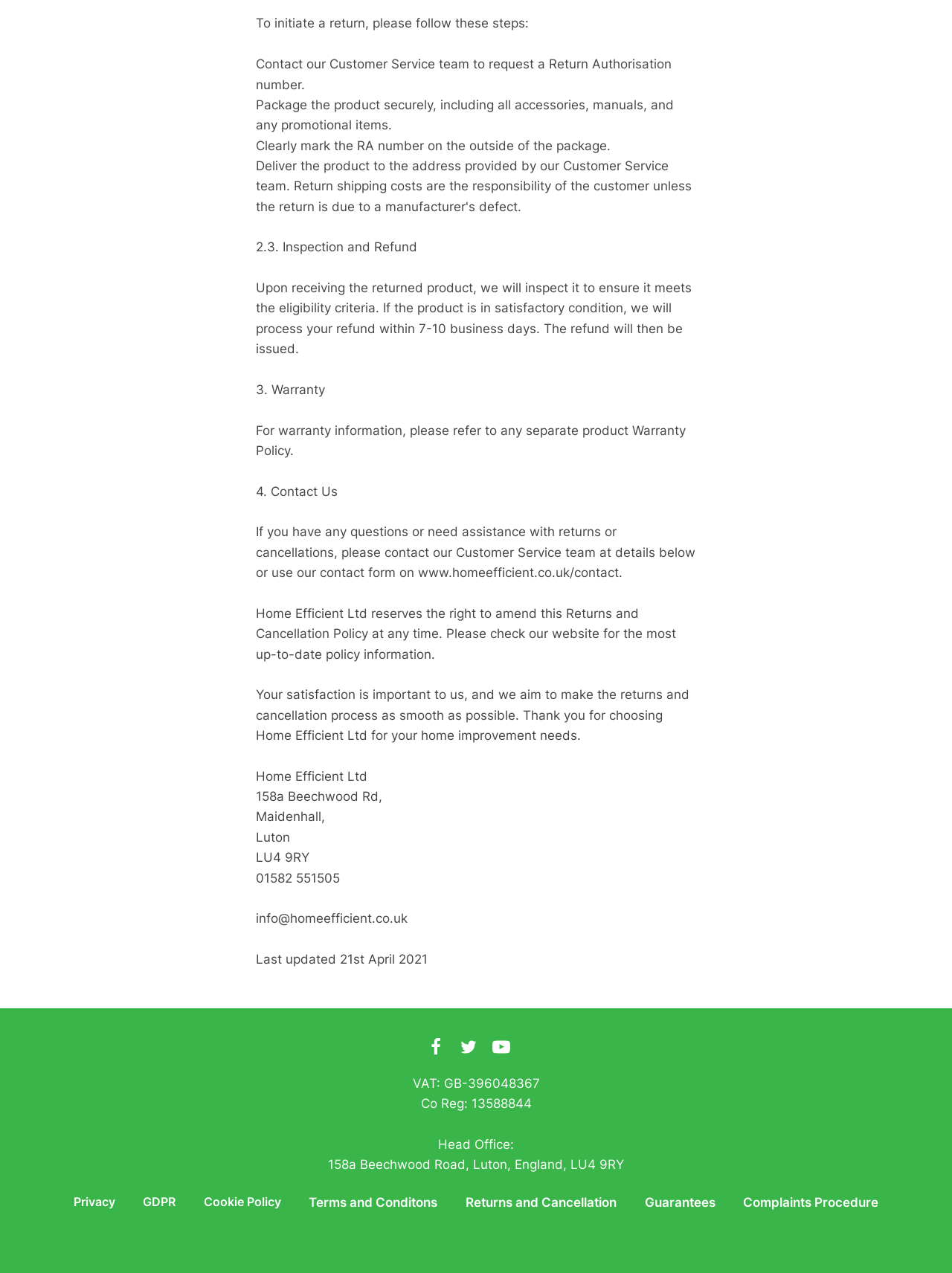From the element description: "Cookie Policy", extract the bounding box coordinates of the UI element. The coordinates should be expressed as four float numbers between 0 and 1, in the order [left, top, right, bottom].

[0.201, 0.923, 0.308, 0.966]